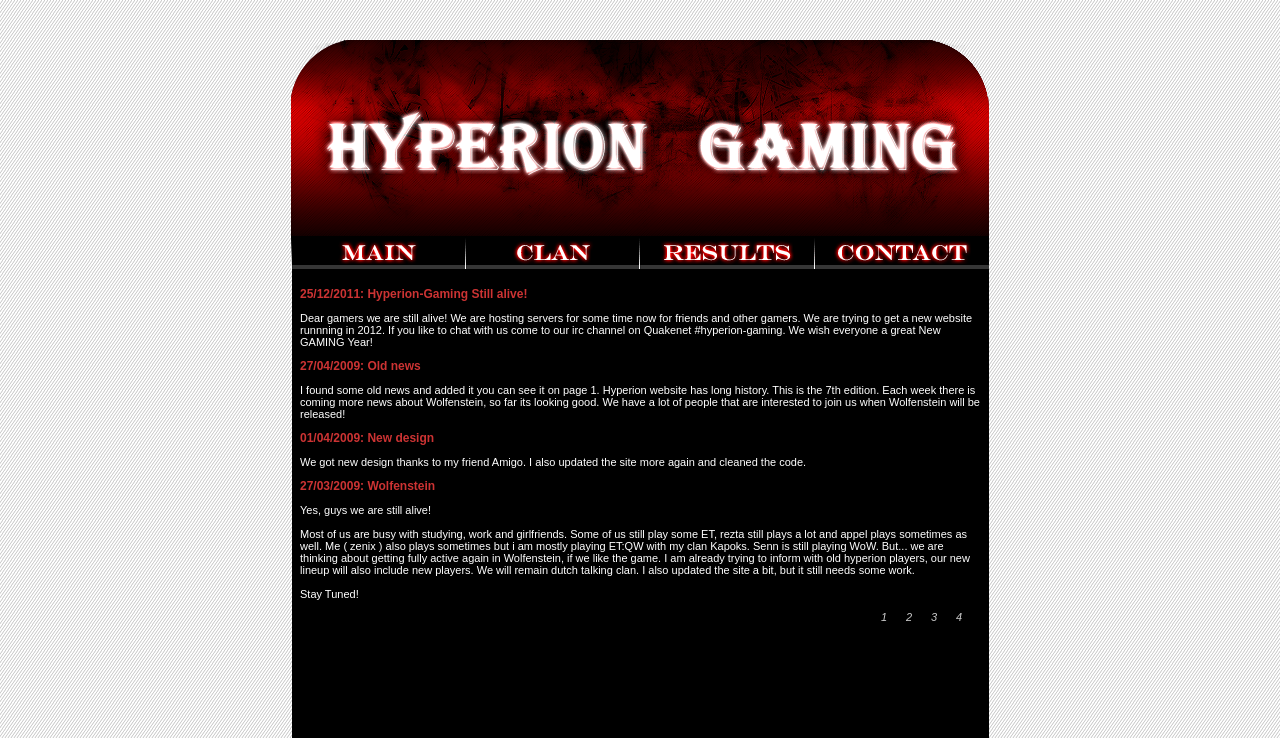Identify the bounding box coordinates for the UI element described by the following text: "alt="Clan"". Provide the coordinates as four float numbers between 0 and 1, in the format [left, top, right, bottom].

[0.363, 0.346, 0.5, 0.369]